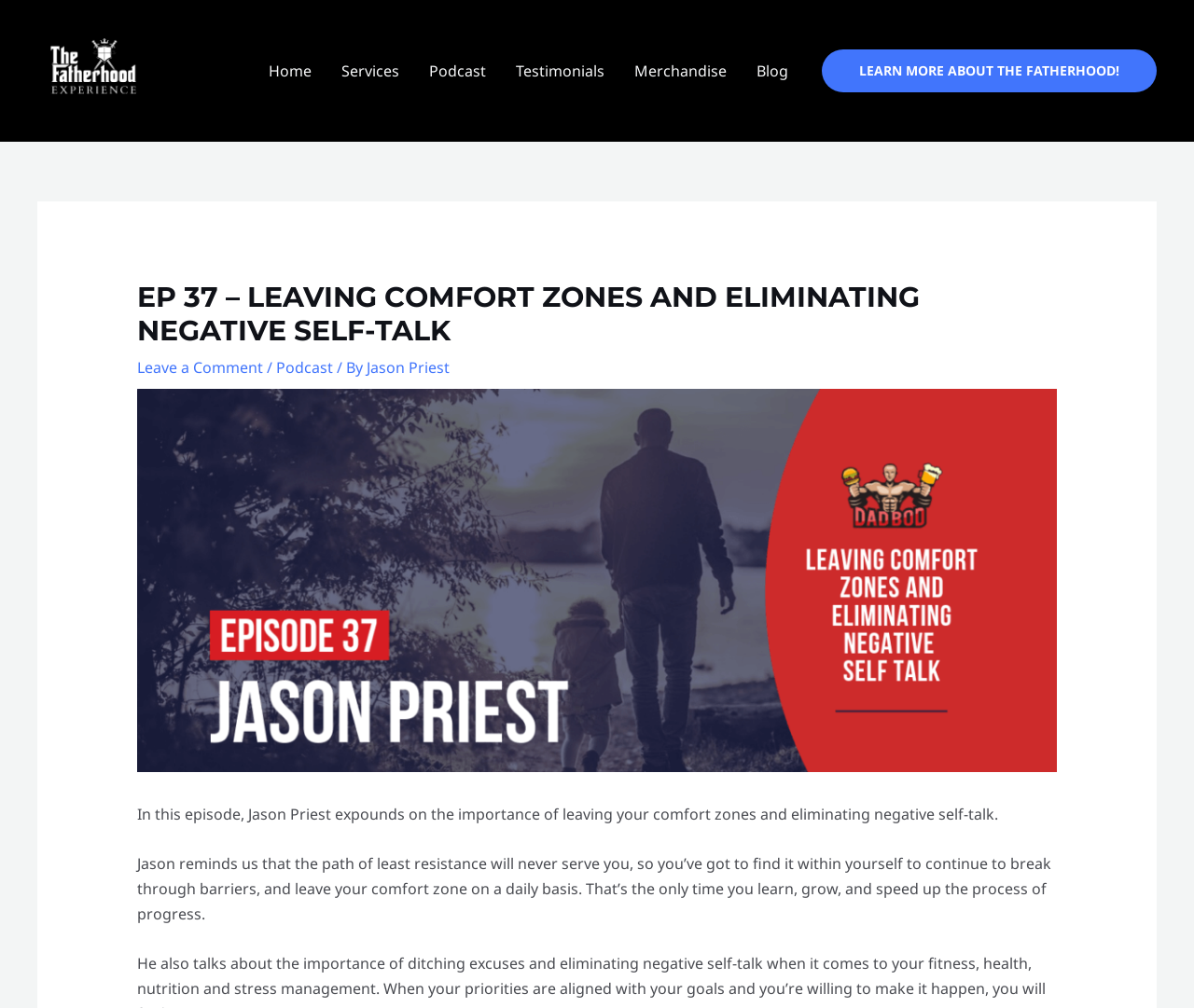Pinpoint the bounding box coordinates of the element to be clicked to execute the instruction: "learn more about the fatherhood".

[0.688, 0.049, 0.969, 0.092]